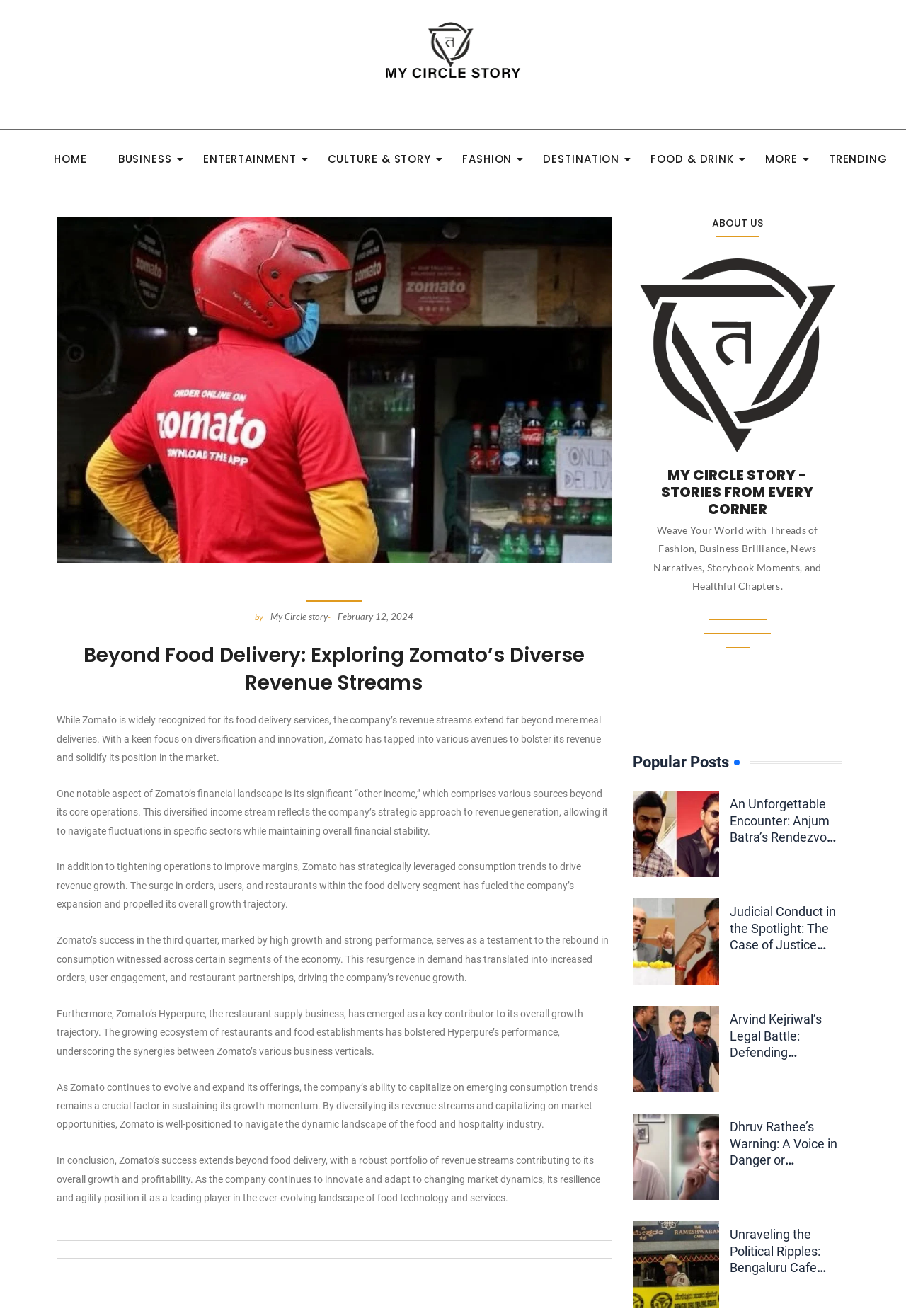What is the category of the article 'An Unforgettable Encounter: Anjum Batra’s Rendezvous with Shah Rukh Khan at Mannat'?
Please provide a comprehensive answer based on the details in the screenshot.

The article 'An Unforgettable Encounter: Anjum Batra’s Rendezvous with Shah Rukh Khan at Mannat' is categorized under Entertainment, as it is about a personal encounter with a celebrity, Shah Rukh Khan.